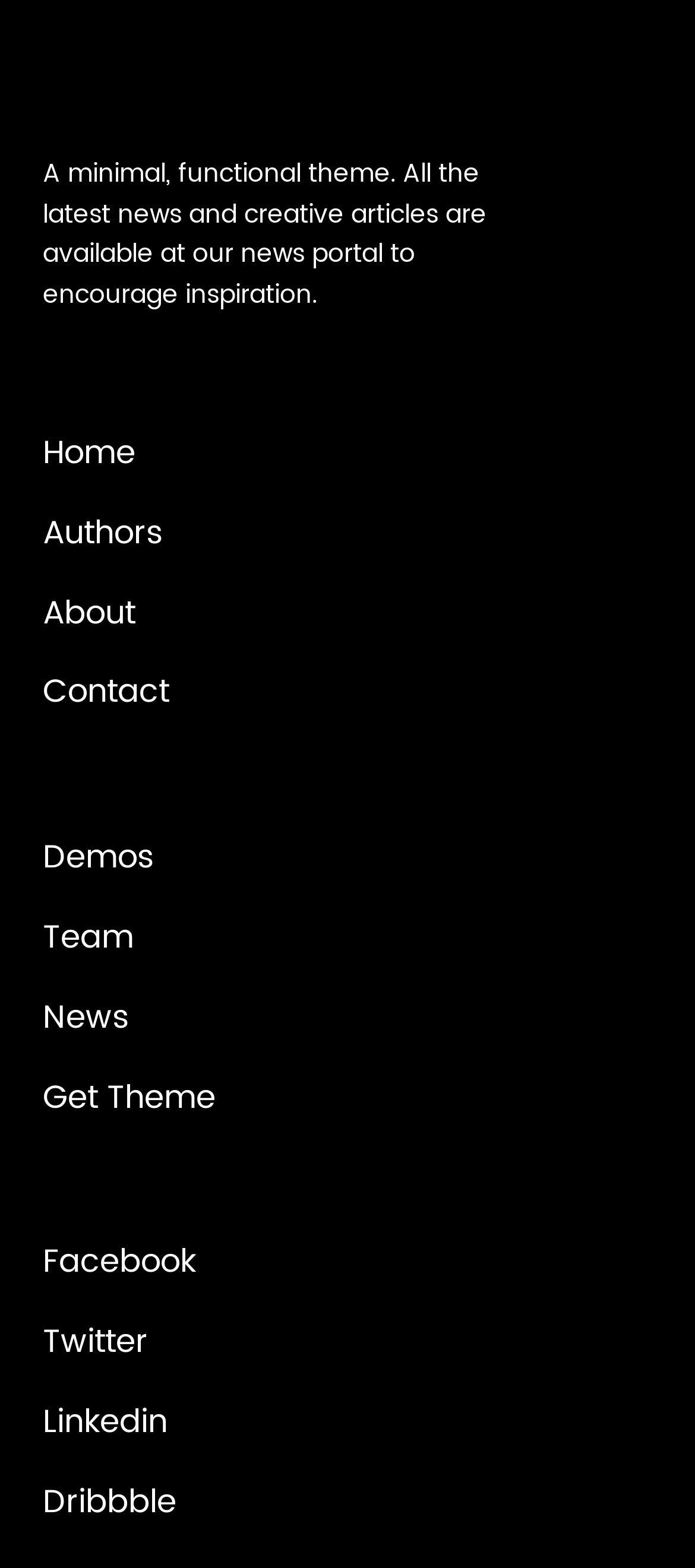Identify the bounding box for the UI element described as: "Get Theme". The coordinates should be four float numbers between 0 and 1, i.e., [left, top, right, bottom].

[0.062, 0.684, 0.31, 0.717]